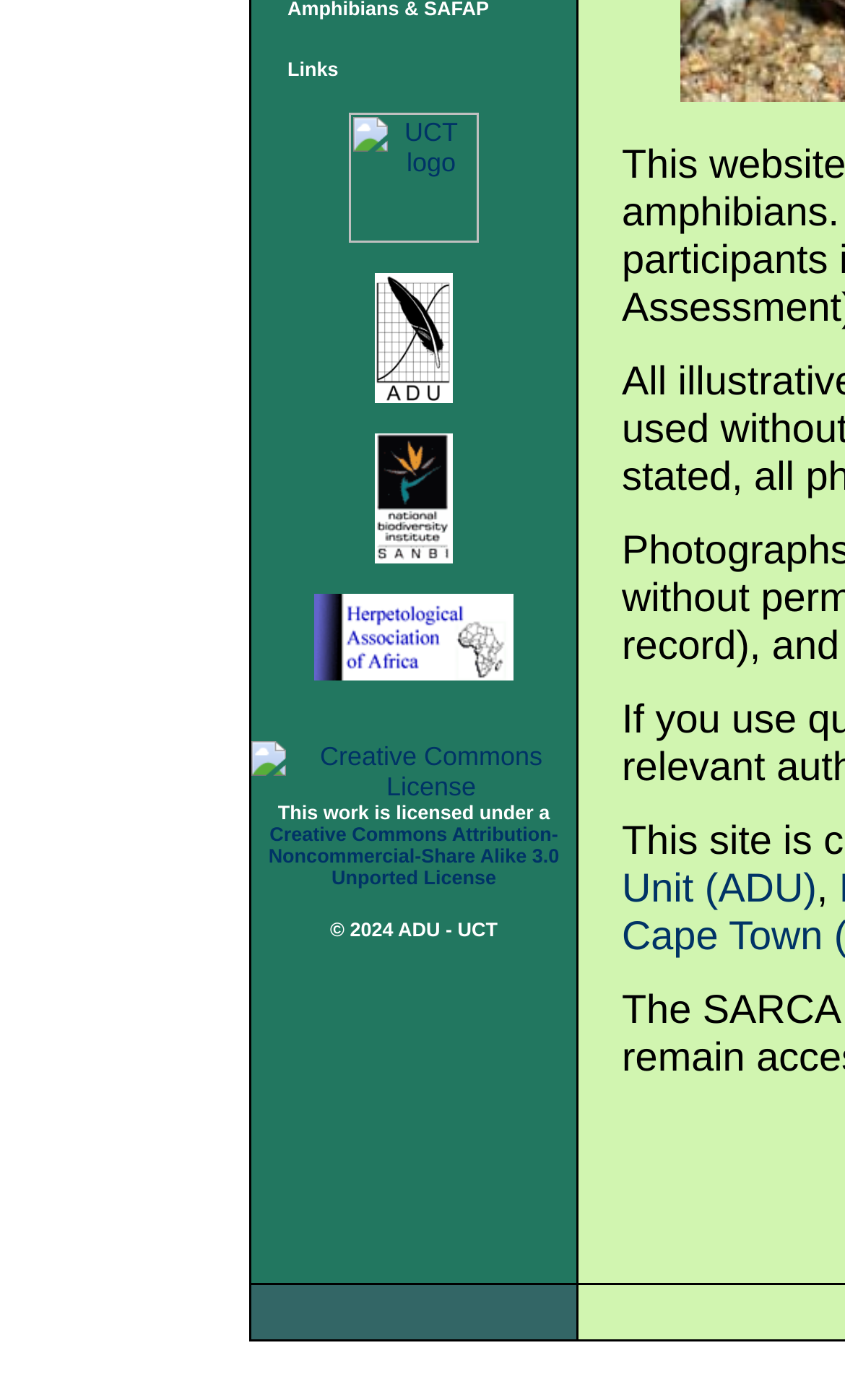Determine the bounding box of the UI component based on this description: "Links". The bounding box coordinates should be four float values between 0 and 1, i.e., [left, top, right, bottom].

[0.34, 0.037, 0.4, 0.059]